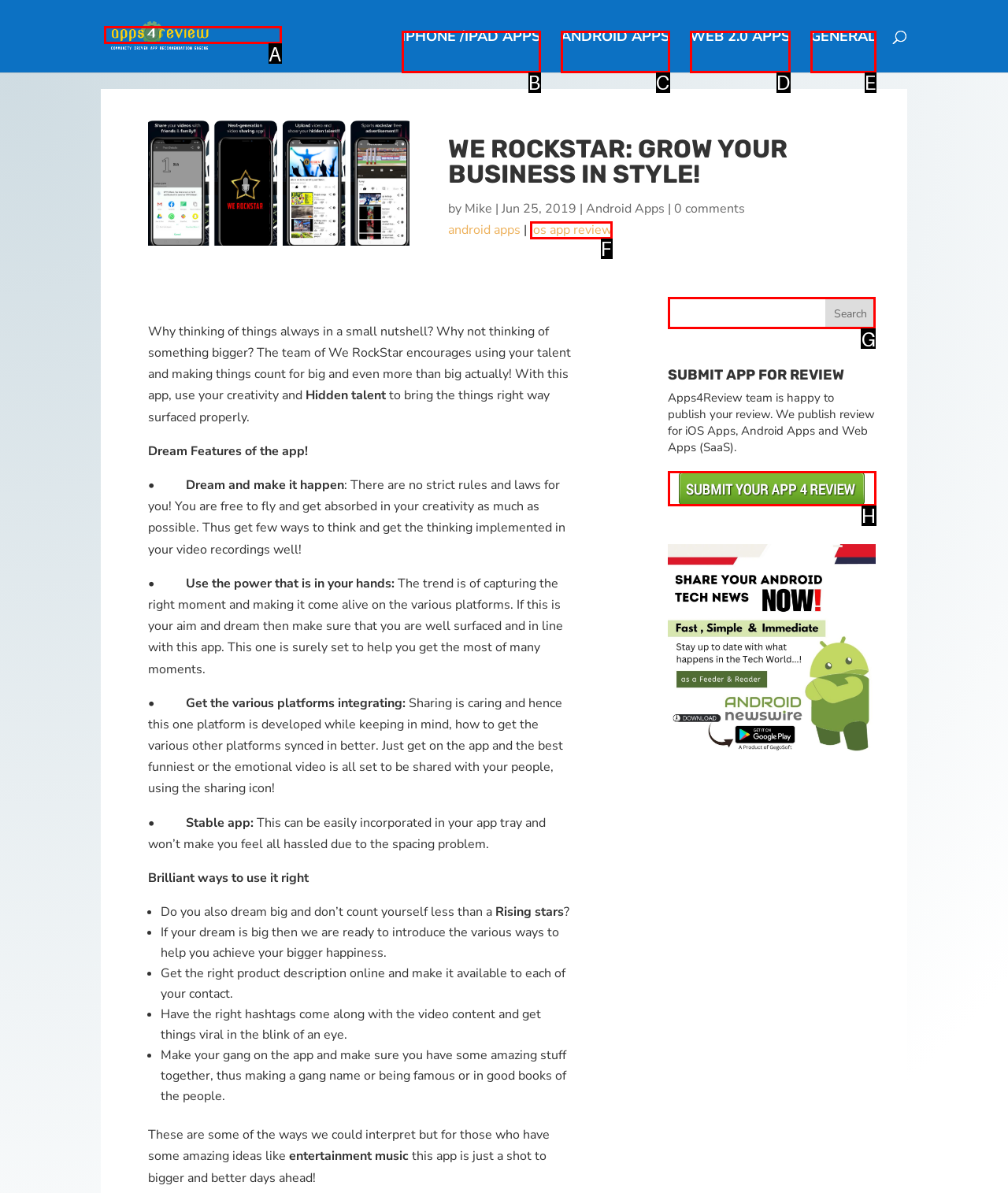Choose the letter of the UI element necessary for this task: Submit your app for review
Answer with the correct letter.

H